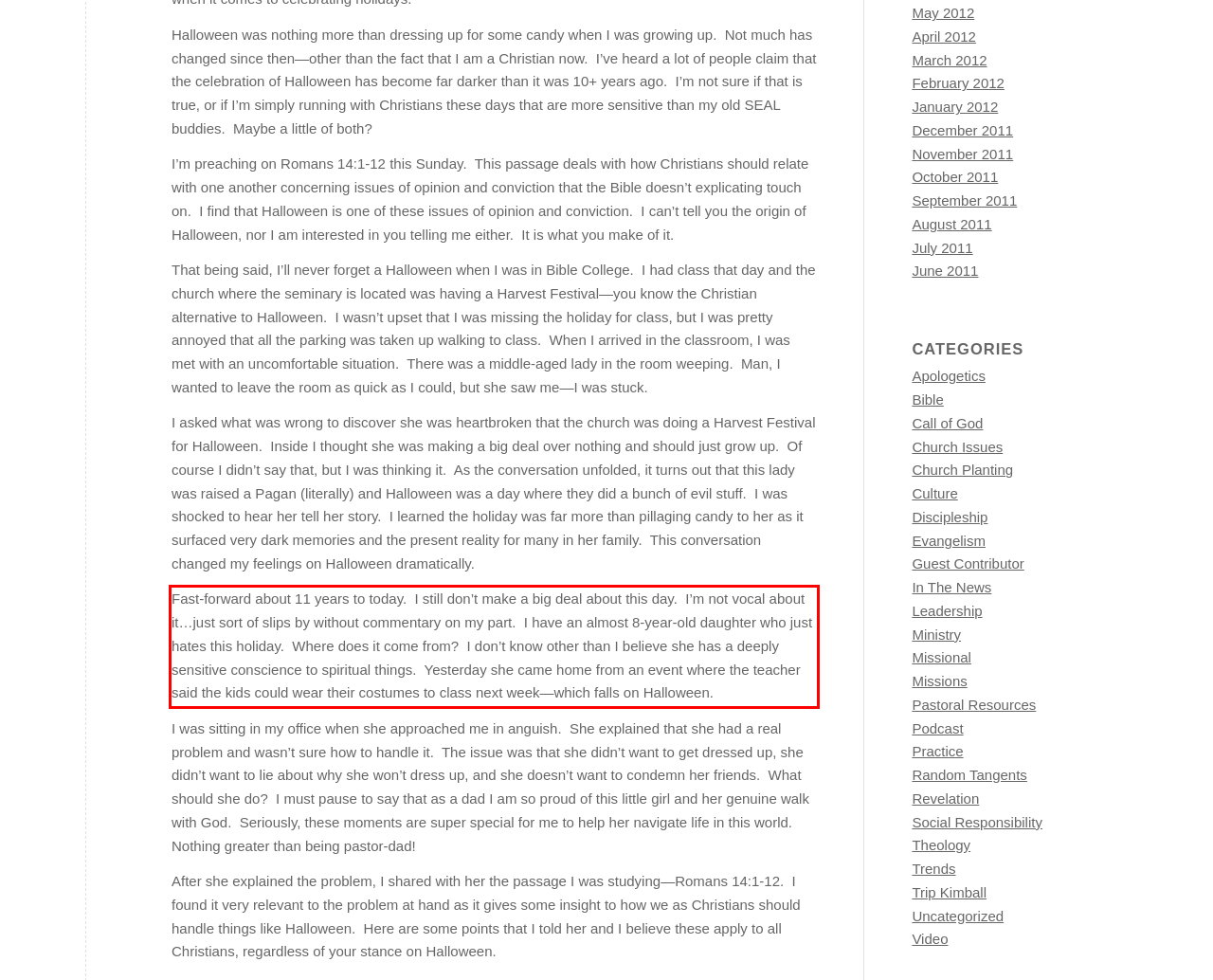Examine the screenshot of the webpage, locate the red bounding box, and generate the text contained within it.

Fast-forward about 11 years to today. I still don’t make a big deal about this day. I’m not vocal about it…just sort of slips by without commentary on my part. I have an almost 8-year-old daughter who just hates this holiday. Where does it come from? I don’t know other than I believe she has a deeply sensitive conscience to spiritual things. Yesterday she came home from an event where the teacher said the kids could wear their costumes to class next week—which falls on Halloween.